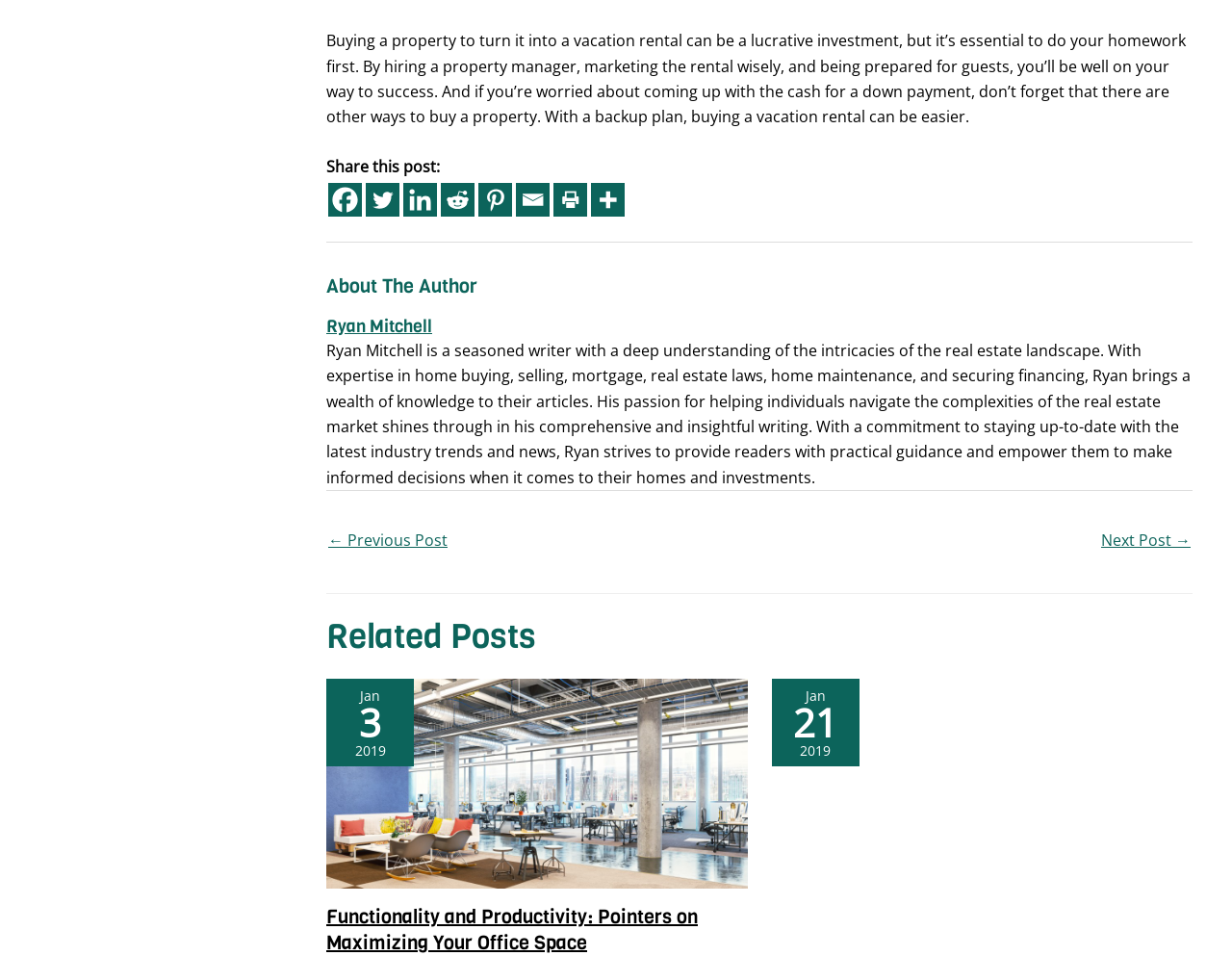Determine the bounding box coordinates of the section to be clicked to follow the instruction: "Read more about Interior Design Trends for 2019". The coordinates should be given as four float numbers between 0 and 1, formatted as [left, top, right, bottom].

[0.626, 0.844, 0.968, 0.866]